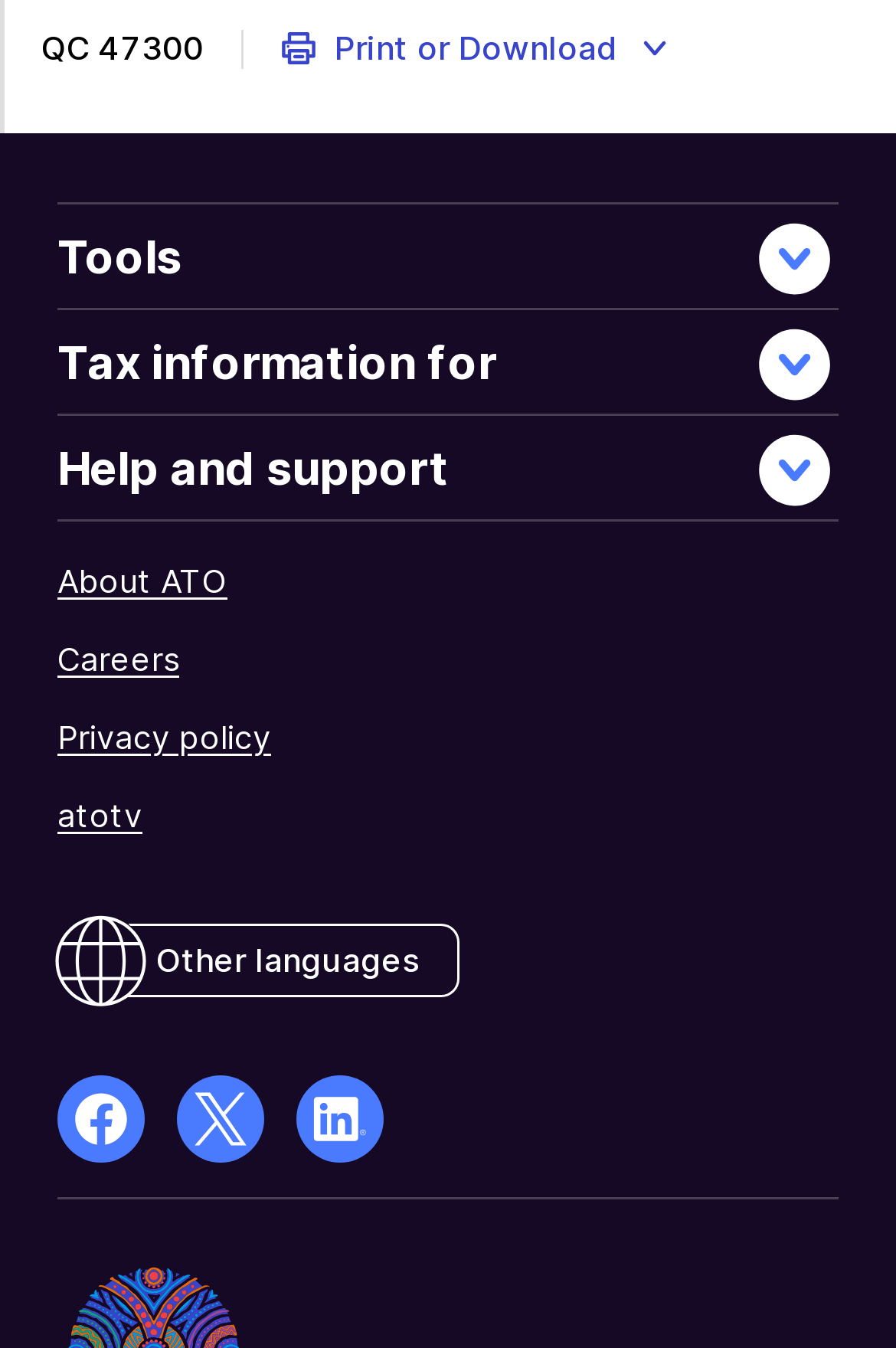Using the format (top-left x, top-left y, bottom-right x, bottom-right y), and given the element description, identify the bounding box coordinates within the screenshot: Privacy policy

[0.064, 0.532, 0.303, 0.561]